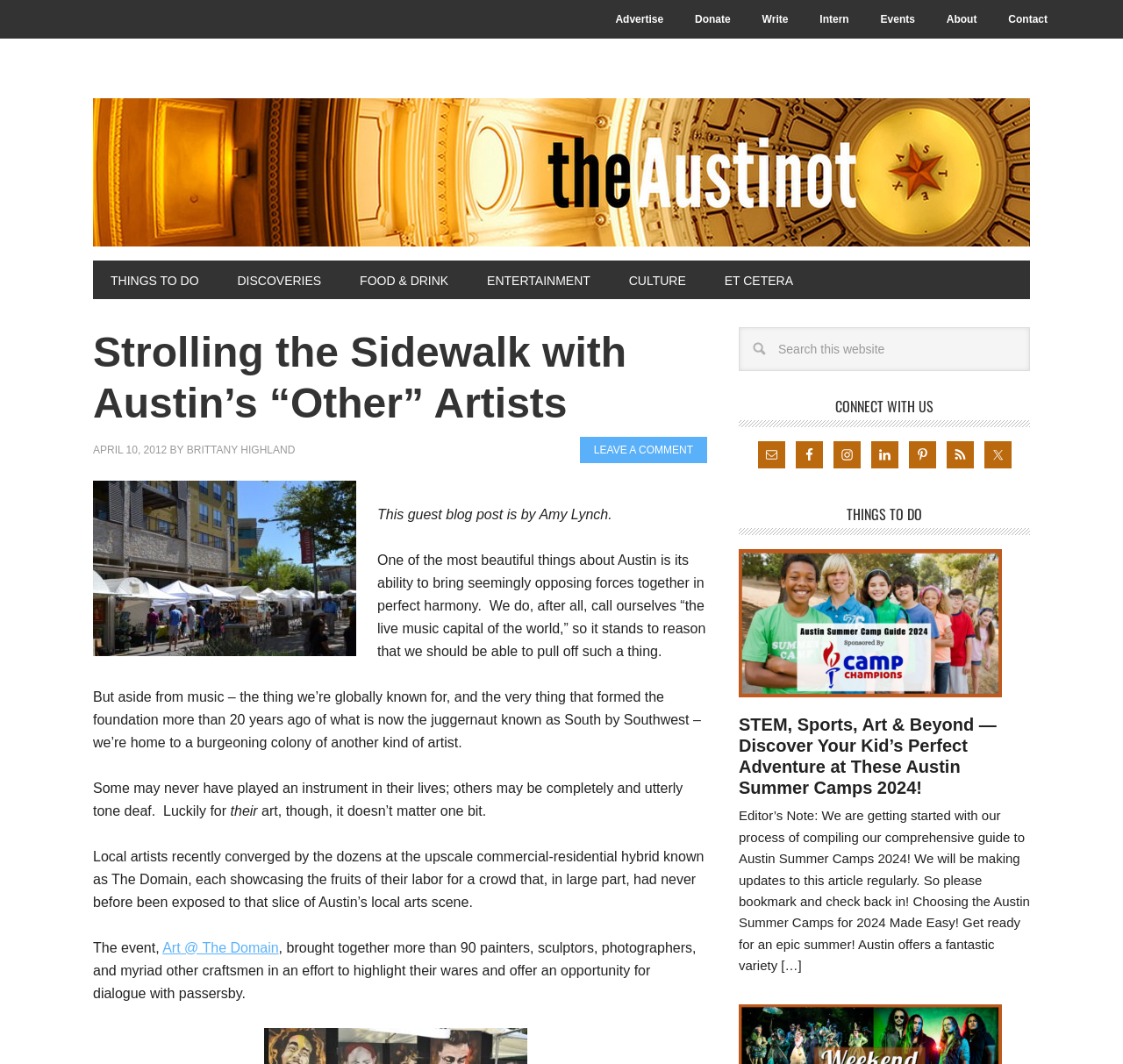Find the headline of the webpage and generate its text content.

Strolling the Sidewalk with Austin’s “Other” Artists